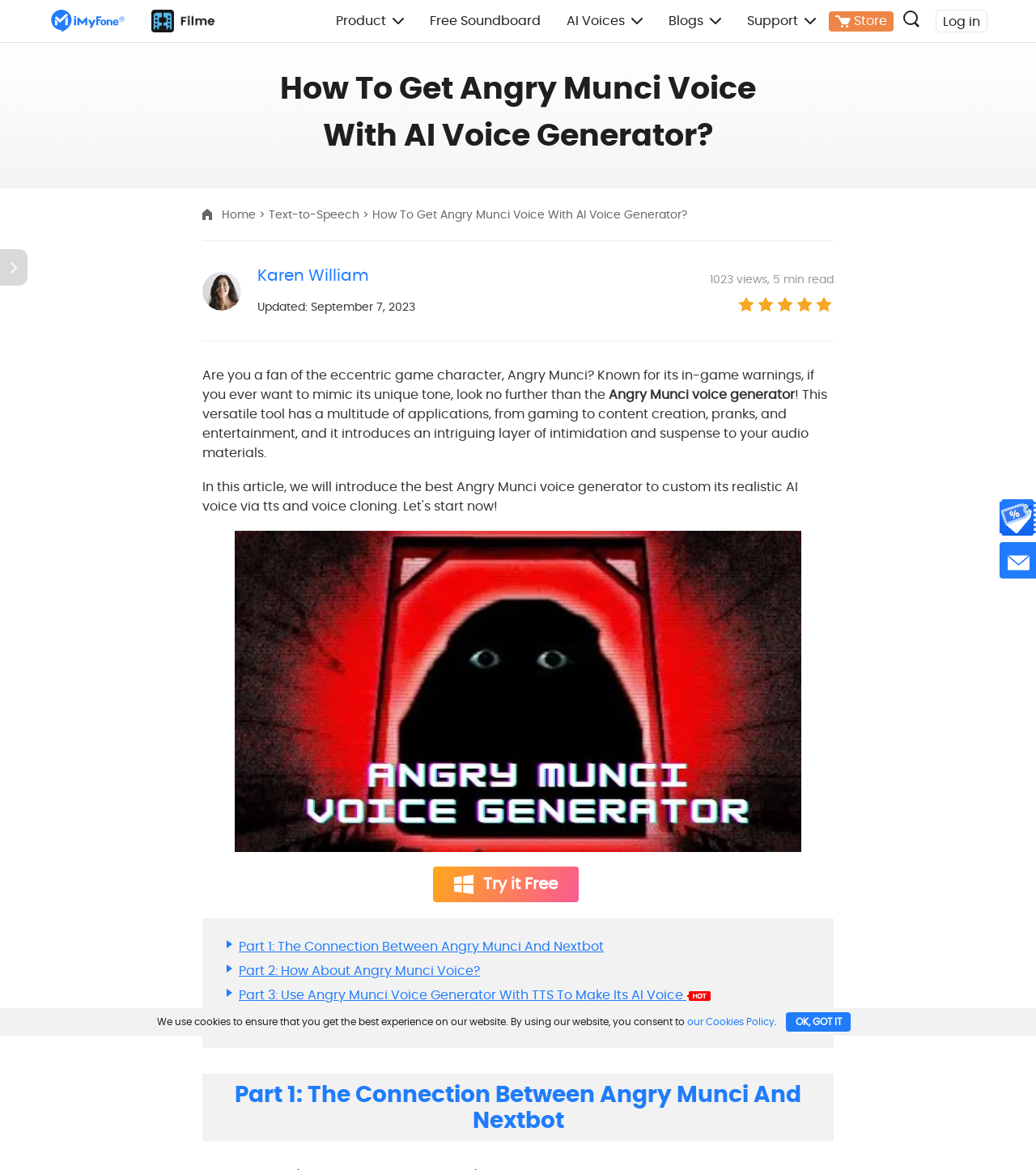Please give a concise answer to this question using a single word or phrase: 
How many parts are there in the Angry Munci voice generator tutorial?

4 parts